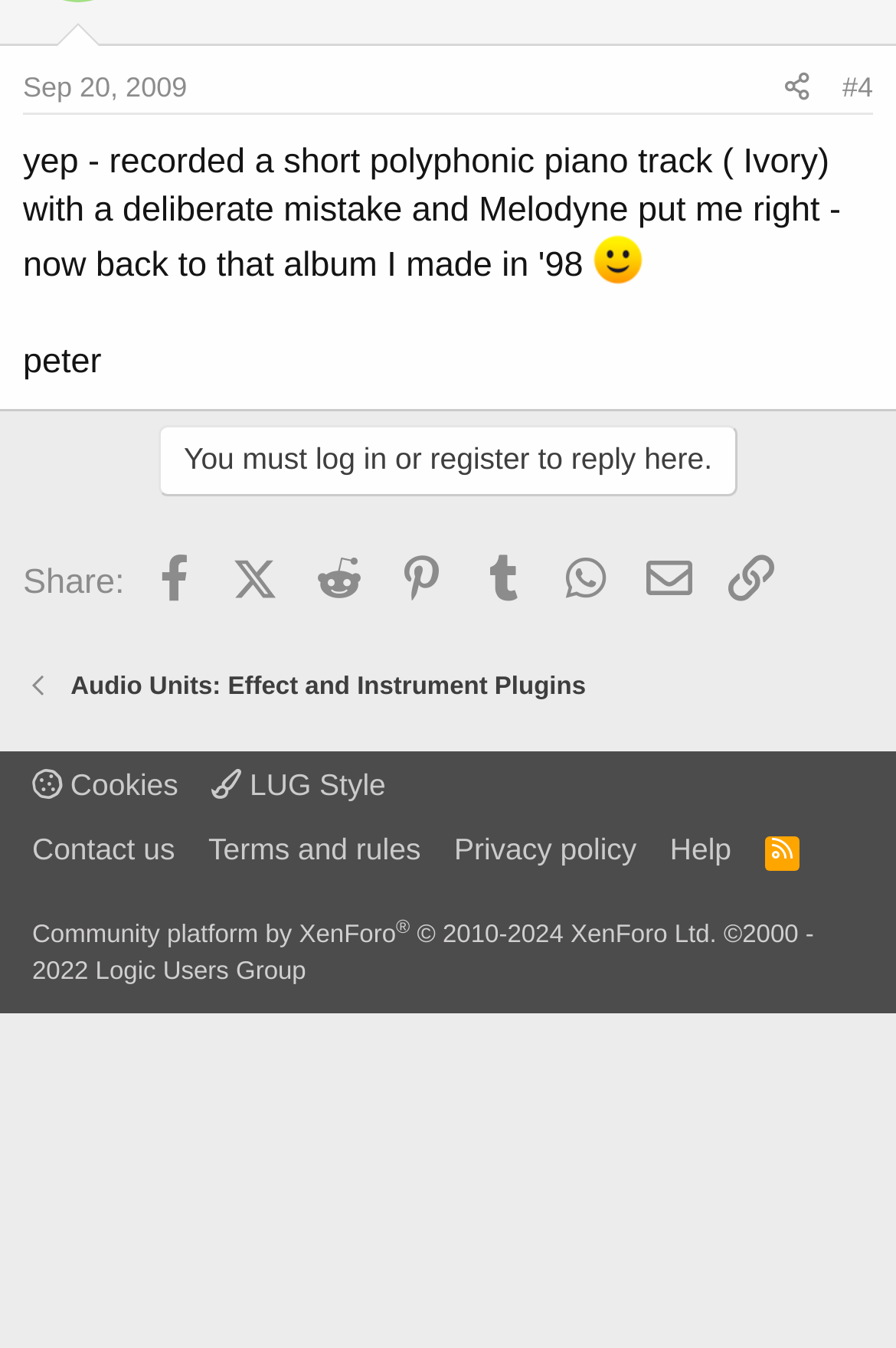How many social media sharing options are available?
Please use the image to provide an in-depth answer to the question.

I counted the number of StaticText elements with social media platform names (Facebook, Twitter, Reddit, Pinterest, Tumblr, WhatsApp, Email, and Link) inside the section with the 'Share:' label, which is likely to contain social media sharing options.